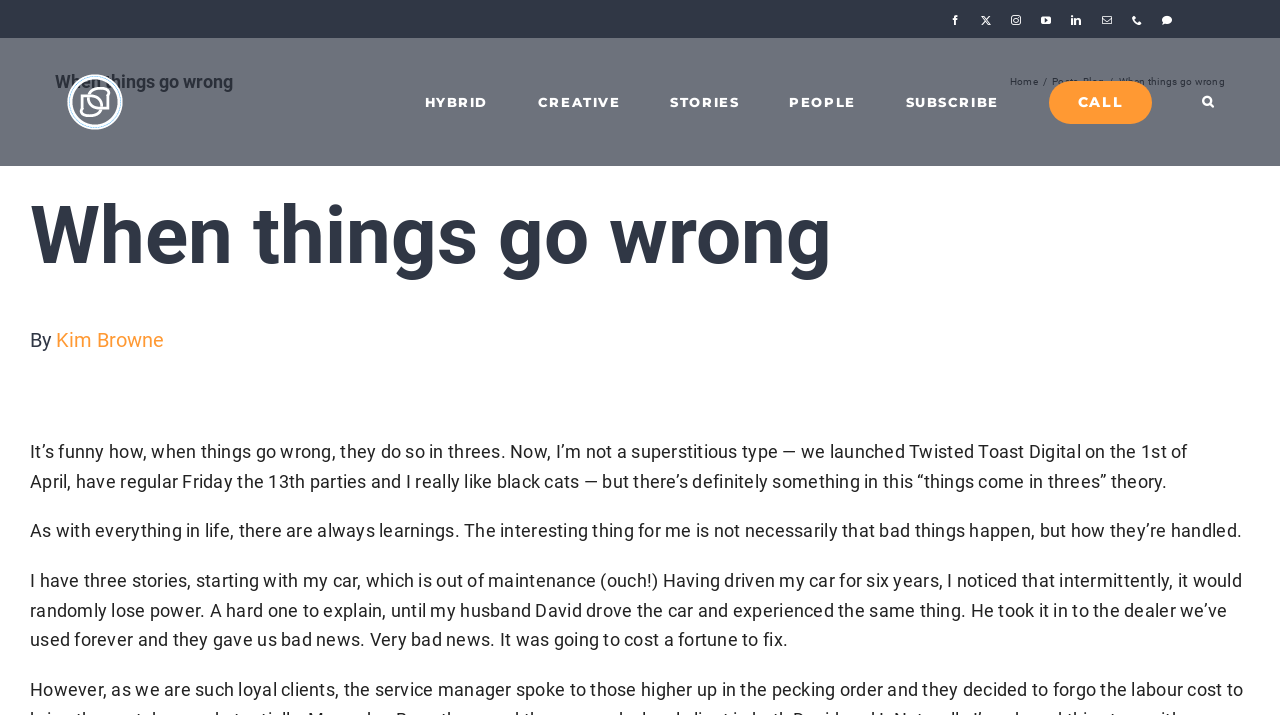Can you find the bounding box coordinates for the UI element given this description: "alt="Twisted Toast Digital Logo""? Provide the coordinates as four float numbers between 0 and 1: [left, top, right, bottom].

[0.051, 0.098, 0.098, 0.128]